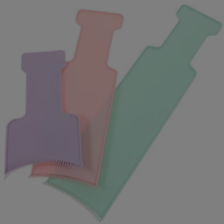Offer an in-depth description of the image shown.

The image showcases a set of three hair coloring tools, each designed with a specific purpose in mind. The tools include a purple applicator, a pink comb-style tool, and a green mixing spatula, all featuring ergonomic shapes for ease of use. They are crafted to aid in the precise application and blending of hair color, making the process more efficient and user-friendly. These tools are essential for achieving professional-looking results at home when coloring or highlighting hair.